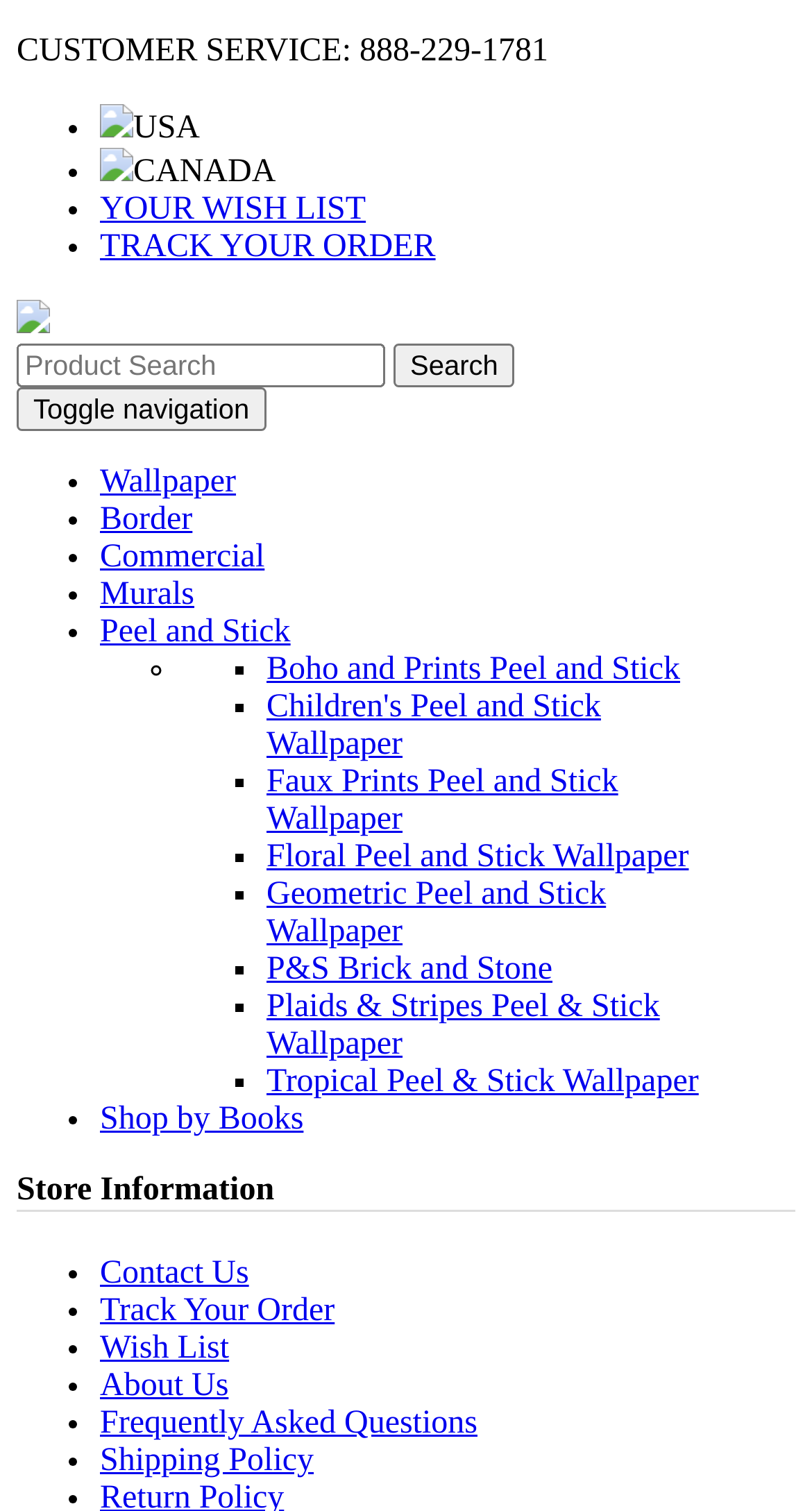Locate the coordinates of the bounding box for the clickable region that fulfills this instruction: "Search for a product".

[0.021, 0.227, 0.474, 0.256]